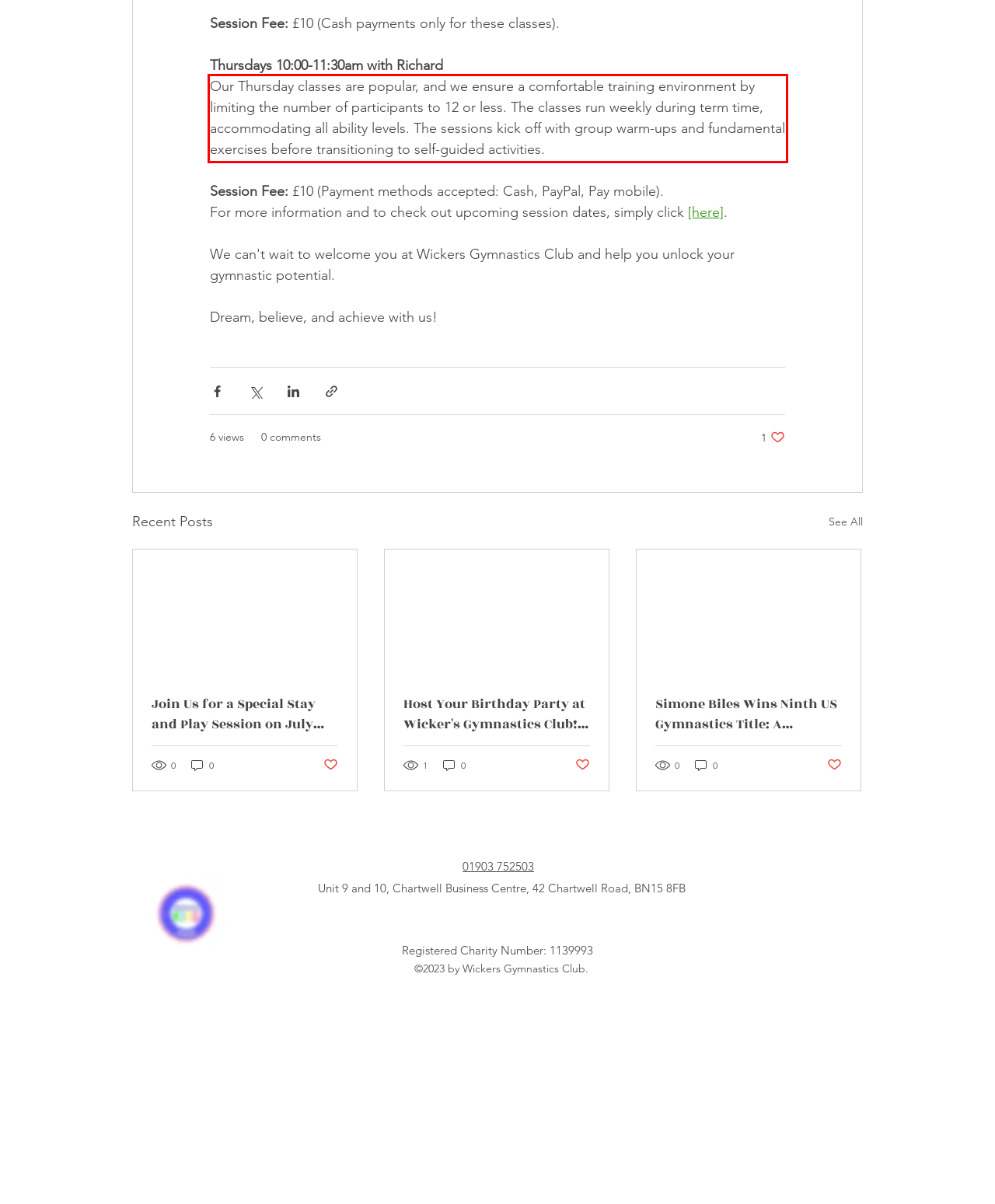There is a screenshot of a webpage with a red bounding box around a UI element. Please use OCR to extract the text within the red bounding box.

Our Thursday classes are popular, and we ensure a comfortable training environment by limiting the number of participants to 12 or less. The classes run weekly during term time, accommodating all ability levels. The sessions kick off with group warm-ups and fundamental exercises before transitioning to self-guided activities.